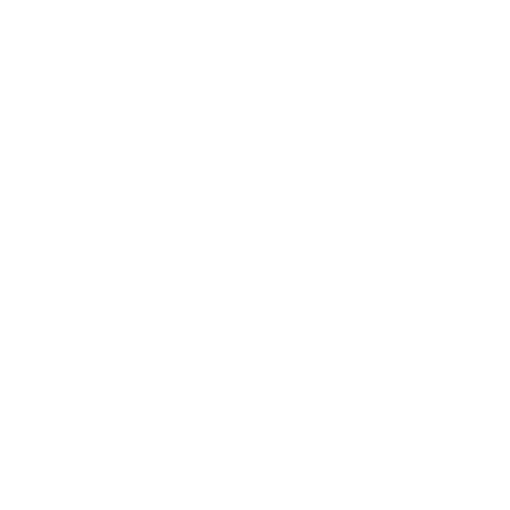What is the origin of the sneaker's manufacturing?
Based on the visual content, answer with a single word or a brief phrase.

Republic of Korea